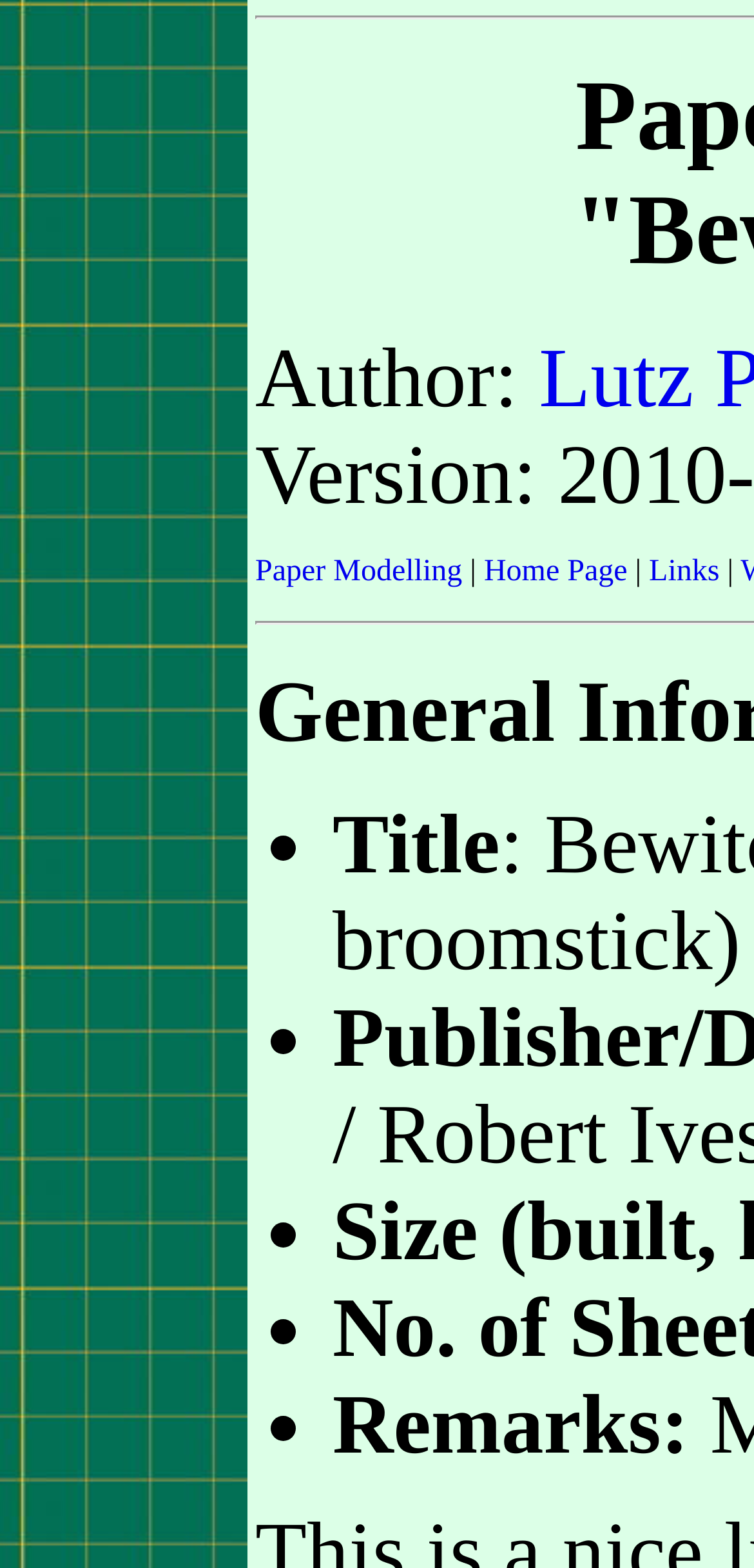Please determine the bounding box coordinates for the element with the description: "Paper Modelling".

[0.338, 0.354, 0.623, 0.375]